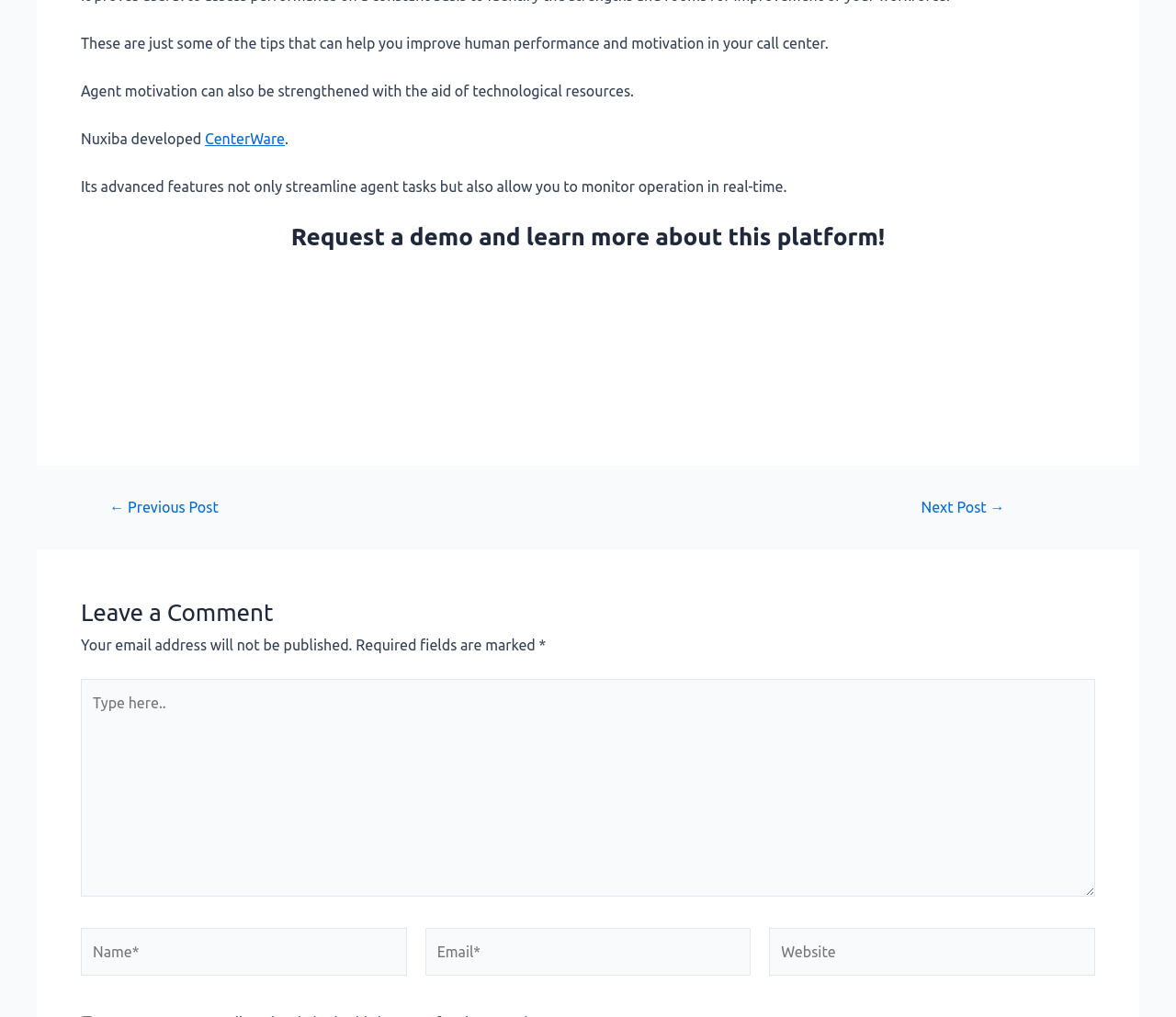Pinpoint the bounding box coordinates of the clickable element needed to complete the instruction: "Enter your name in the required field". The coordinates should be provided as four float numbers between 0 and 1: [left, top, right, bottom].

[0.069, 0.912, 0.346, 0.96]